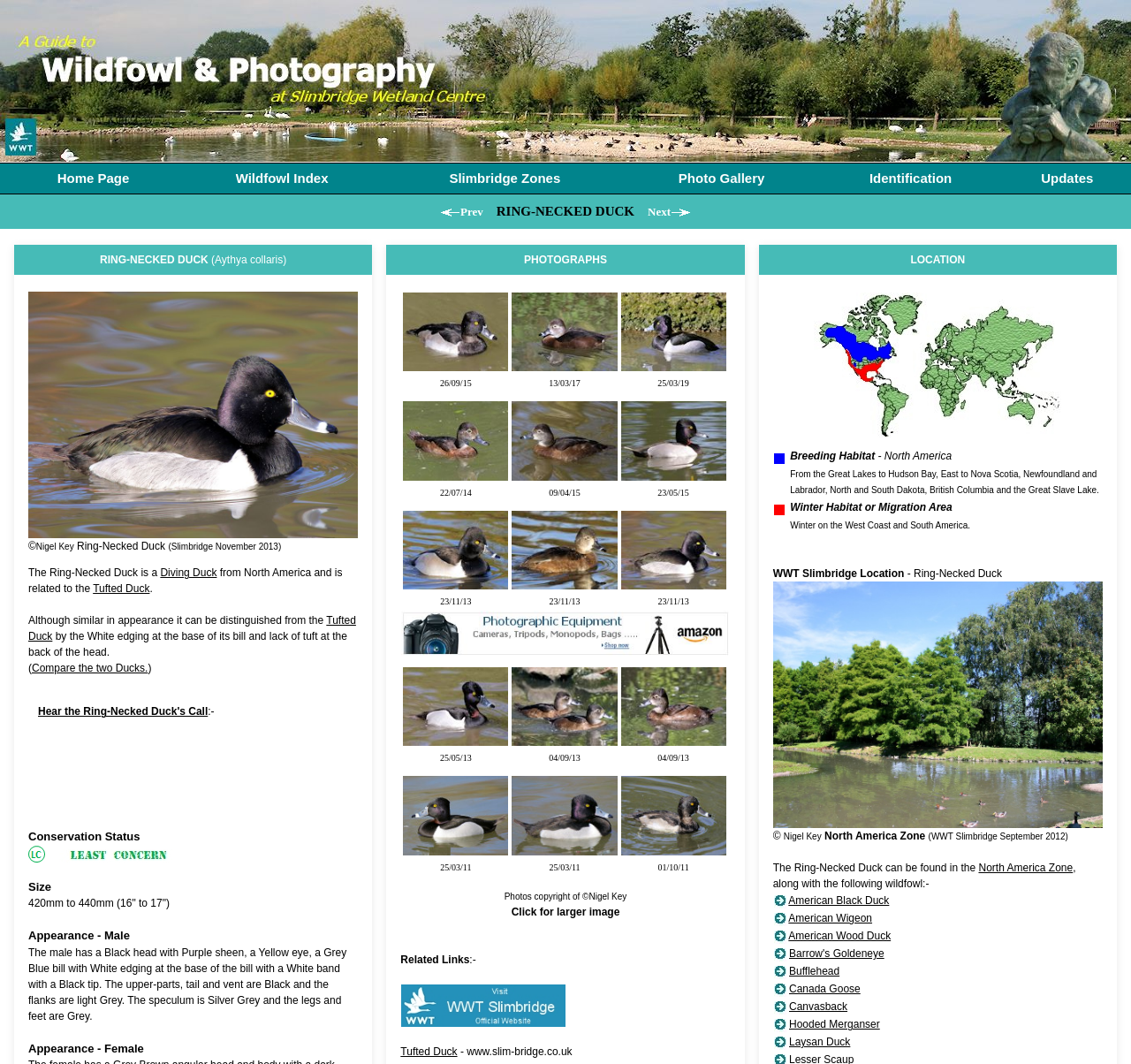How many photos of the Ring-Necked Duck are displayed on the webpage?
From the screenshot, supply a one-word or short-phrase answer.

3